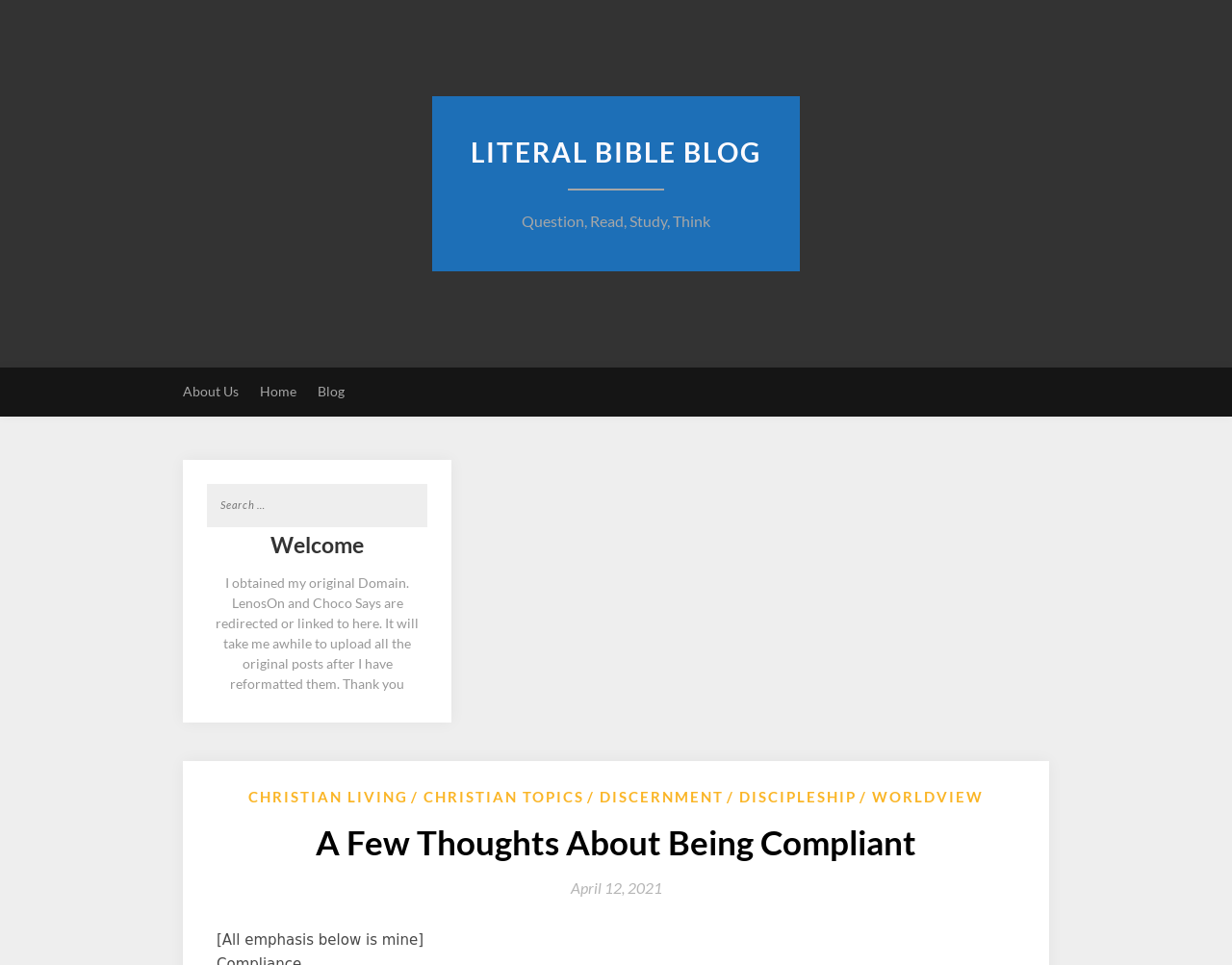Describe every aspect of the webpage comprehensively.

The webpage is a blog post titled "A Few Thoughts About Being Compliant" on the Literal Bible Blog. At the top, there is a navigation menu with links to "LITERAL BIBLE BLOG", "About Us", "Home", and "Blog". Below the navigation menu, there is a search box with a label "Search for:".

The main content of the webpage starts with a heading "Welcome" followed by a paragraph of text that explains the blogger's plan to upload original posts after reformatting them. Below this paragraph, there is a section with a header that contains five links to different categories: "CHRISTIAN LIVING", "CHRISTIAN TOPICS", "DISCERNMENT", "DISCIPLESHIP", and "WORLDVIEW".

The main blog post, "A Few Thoughts About Being Compliant", is located below this section. The post has a heading with the same title, followed by a link to the date "April 12, 2021". The post content starts with a note "[All emphasis below is mine]" and then proceeds to discuss the concept of compliance, including its definition and psychological aspects.